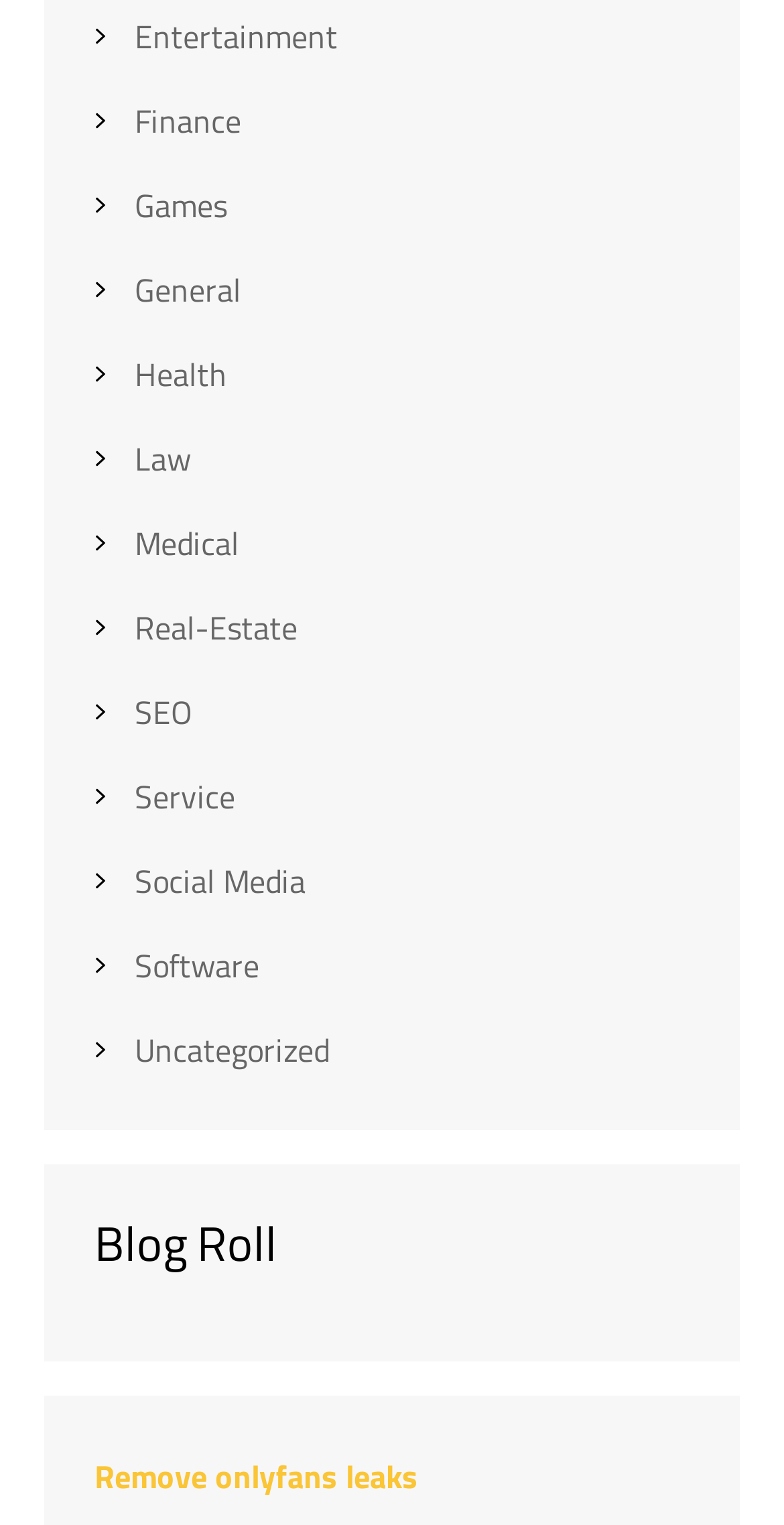Specify the bounding box coordinates of the element's region that should be clicked to achieve the following instruction: "Click on Entertainment". The bounding box coordinates consist of four float numbers between 0 and 1, in the format [left, top, right, bottom].

[0.172, 0.008, 0.431, 0.04]